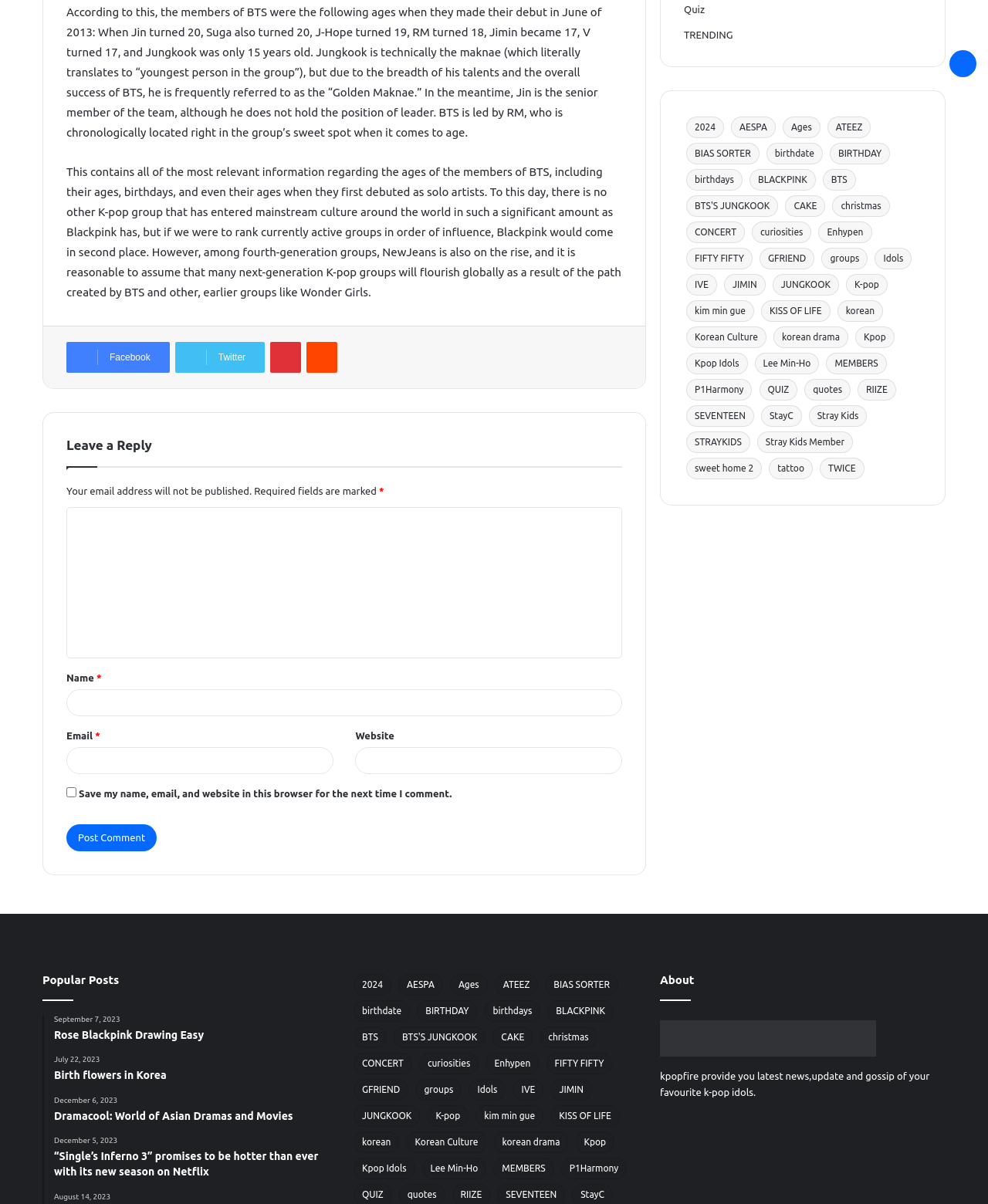Please study the image and answer the question comprehensively:
What is the position of RM in BTS?

The text states that 'BTS is led by RM, who is chronologically located right in the group’s sweet spot when it comes to age.' This implies that RM is the leader of BTS.